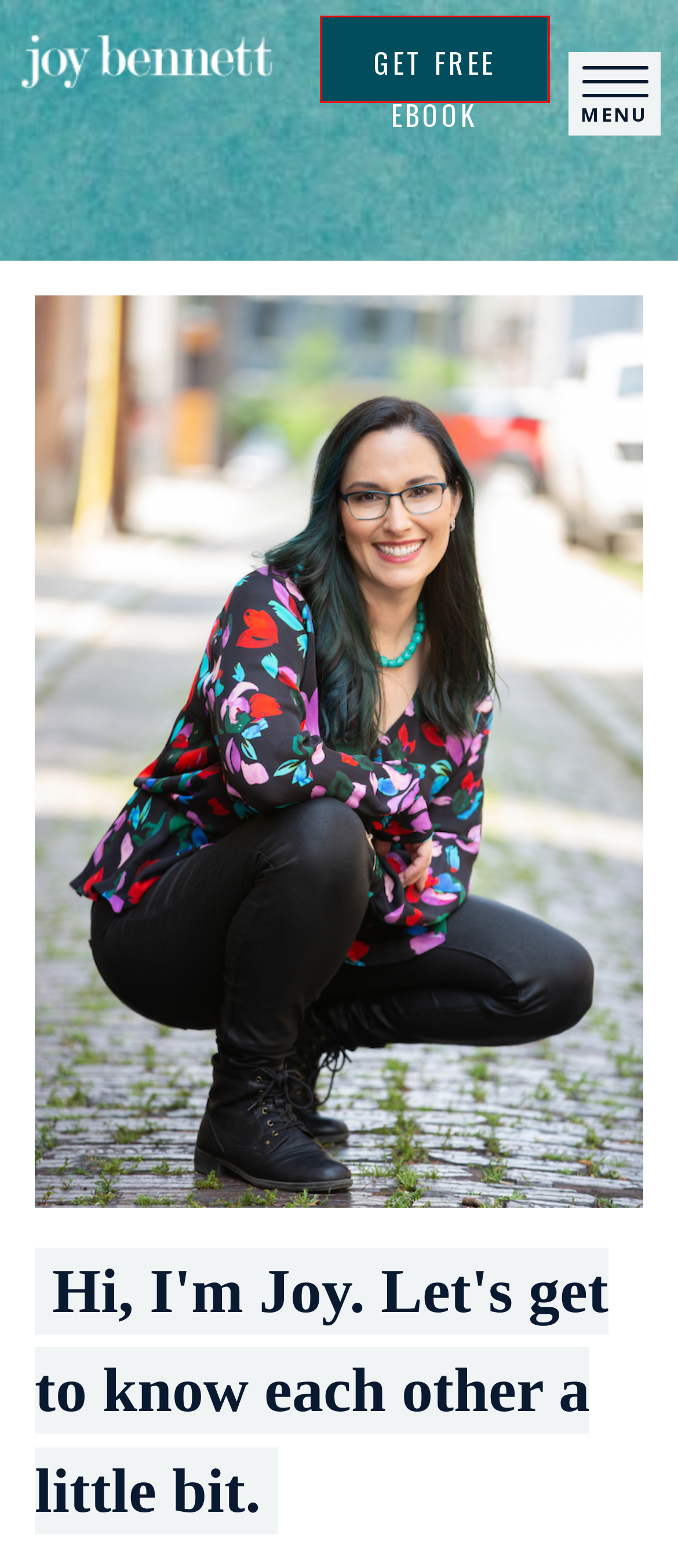Given a screenshot of a webpage with a red bounding box around an element, choose the most appropriate webpage description for the new page displayed after clicking the element within the bounding box. Here are the candidates:
A. Try a Little Empathy (on teaching children about poverty) • Joy W Bennett
B. Infiltrating Injustice: With What Should We Fill the Racial Divide? • Joy W Bennett
C. Privacy Policy • Joy W Bennett
D. Book by Joy W Bennett, "Holding On While Letting Go" • Joy W Bennett
E. Contact • Joy W Bennett
F. How I Fixed One of the Biggest Mistakes I Made as a Work-from-Home Mom • Joy W Bennett
G. Subscribe • Joy W Bennett
H. Blog • Joy W Bennett

G